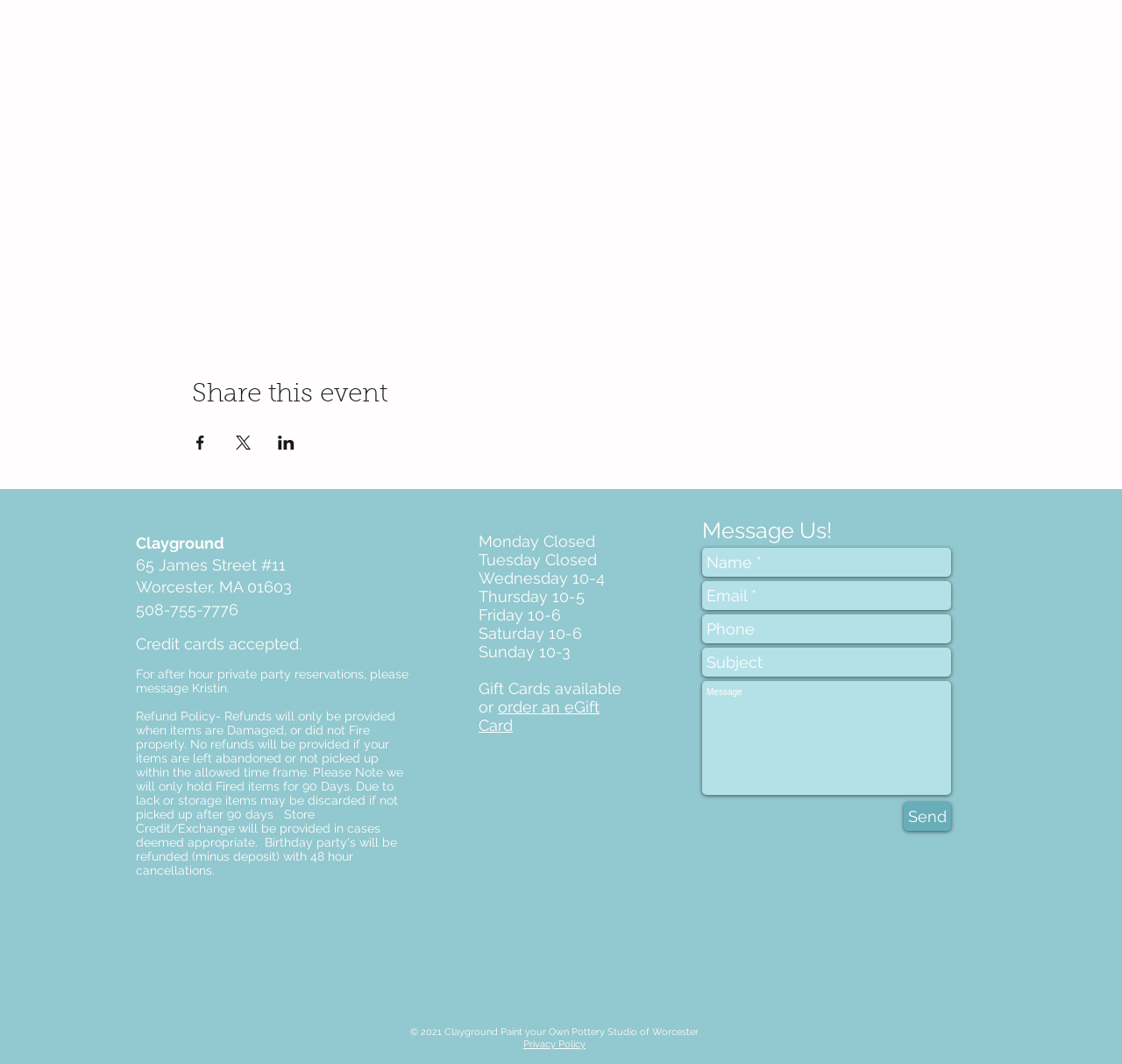Determine the bounding box coordinates in the format (top-left x, top-left y, bottom-right x, bottom-right y). Ensure all values are floating point numbers between 0 and 1. Identify the bounding box of the UI element described by: alt="Pleasant Valley, MO"

None